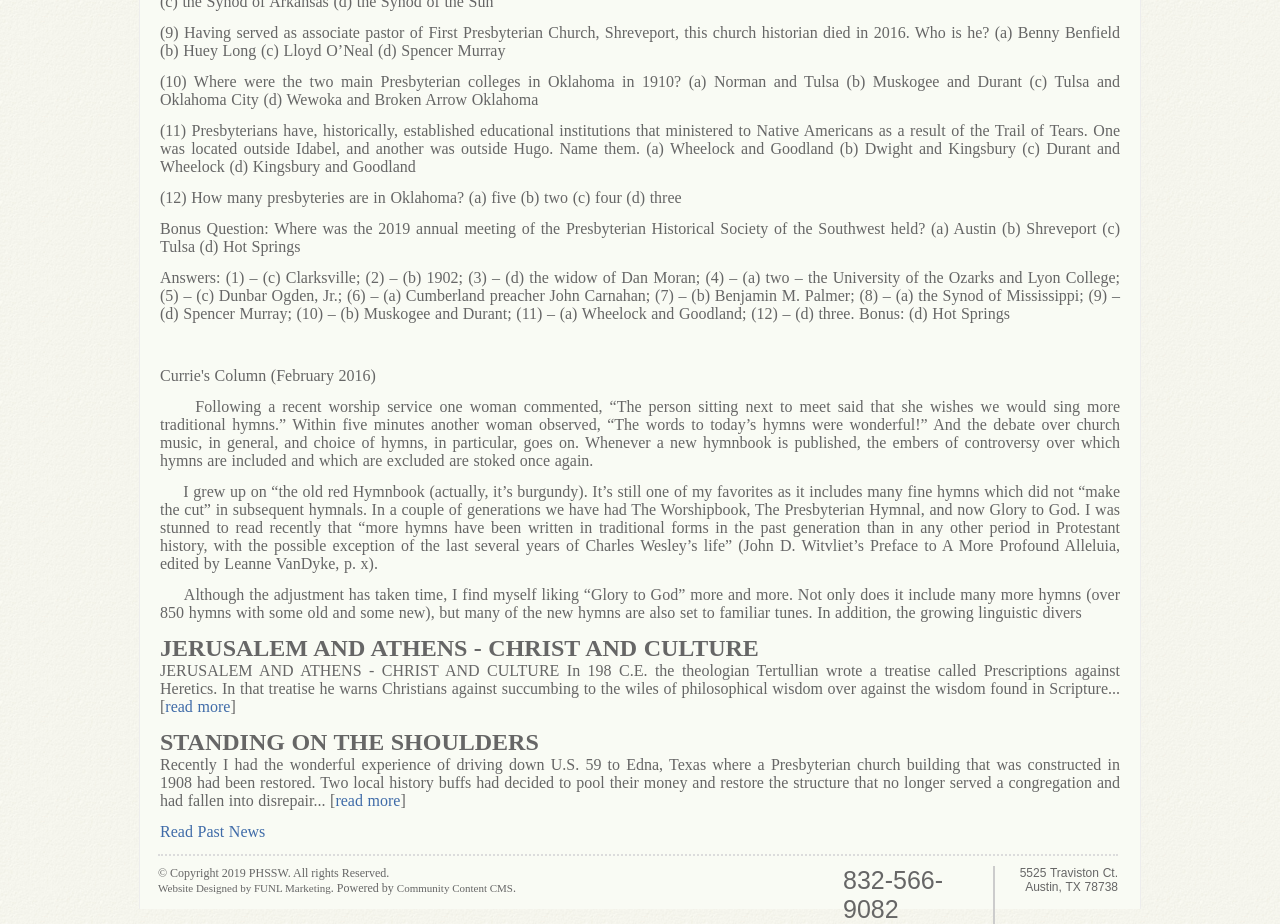What is the topic of the first question?
Using the picture, provide a one-word or short phrase answer.

Church history